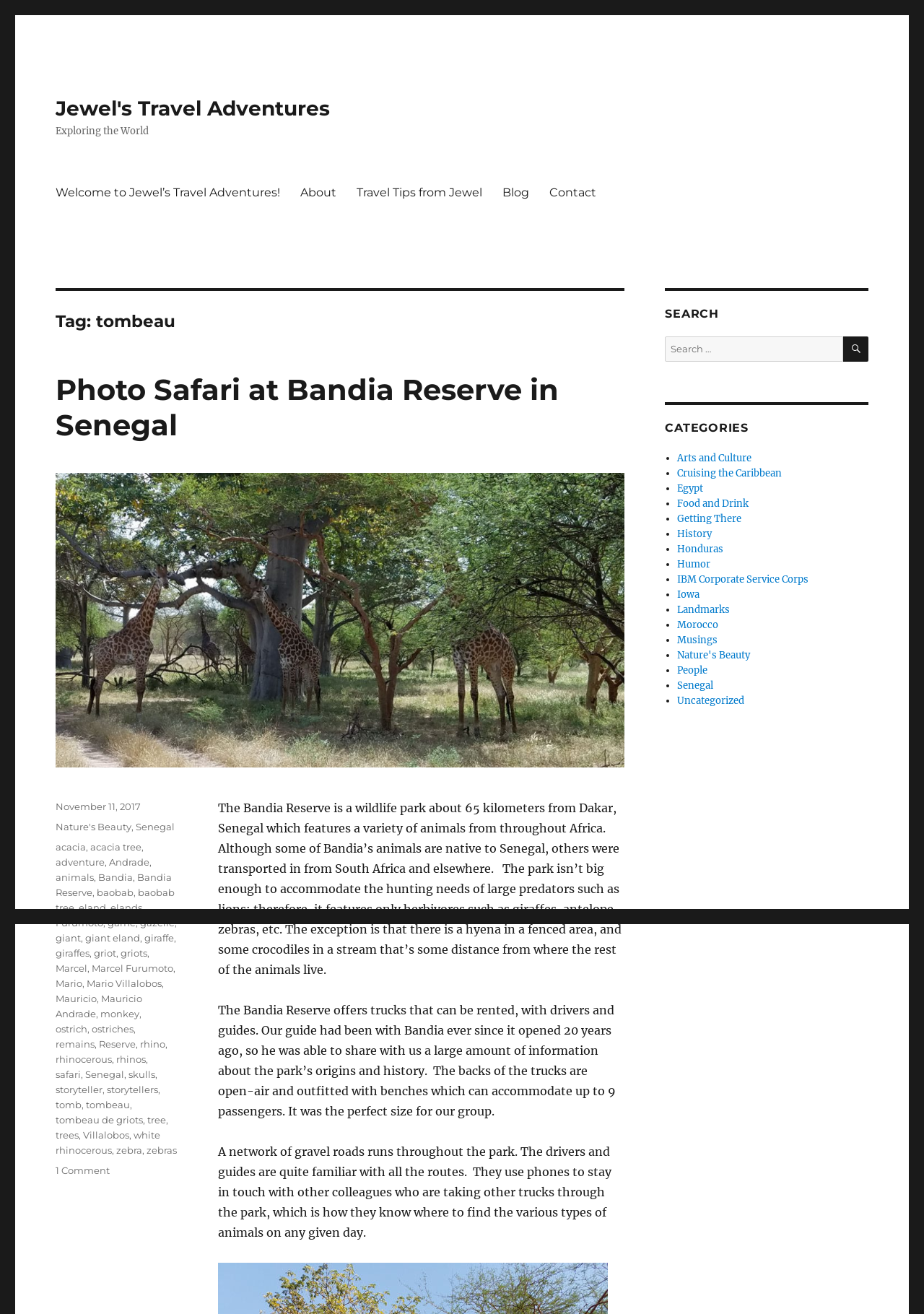Please find the bounding box coordinates of the element that must be clicked to perform the given instruction: "Learn more about statues". The coordinates should be four float numbers from 0 to 1, i.e., [left, top, right, bottom].

None